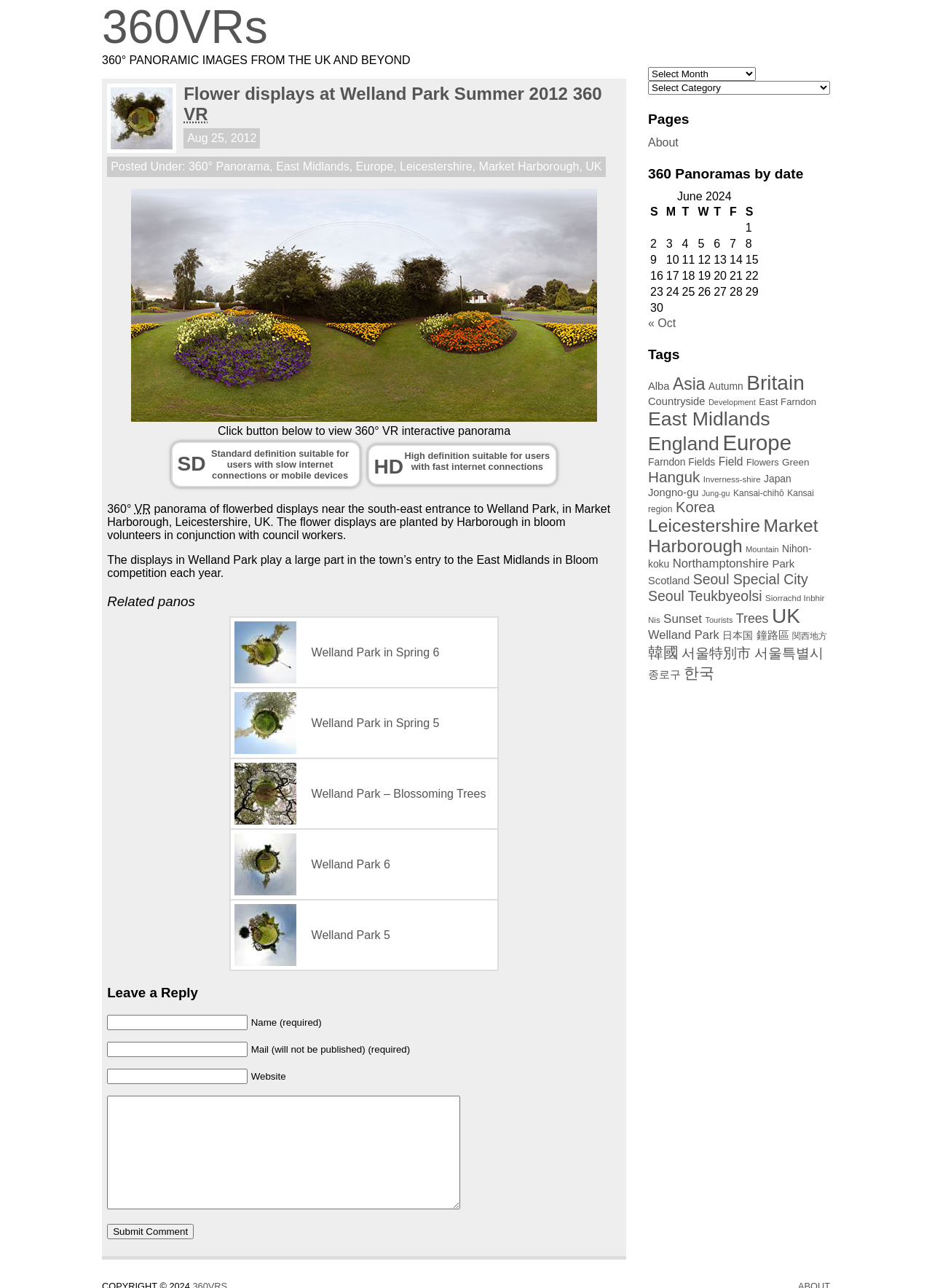Please find the bounding box coordinates of the section that needs to be clicked to achieve this instruction: "Click the link to view 360° VR interactive panorama".

[0.234, 0.33, 0.548, 0.339]